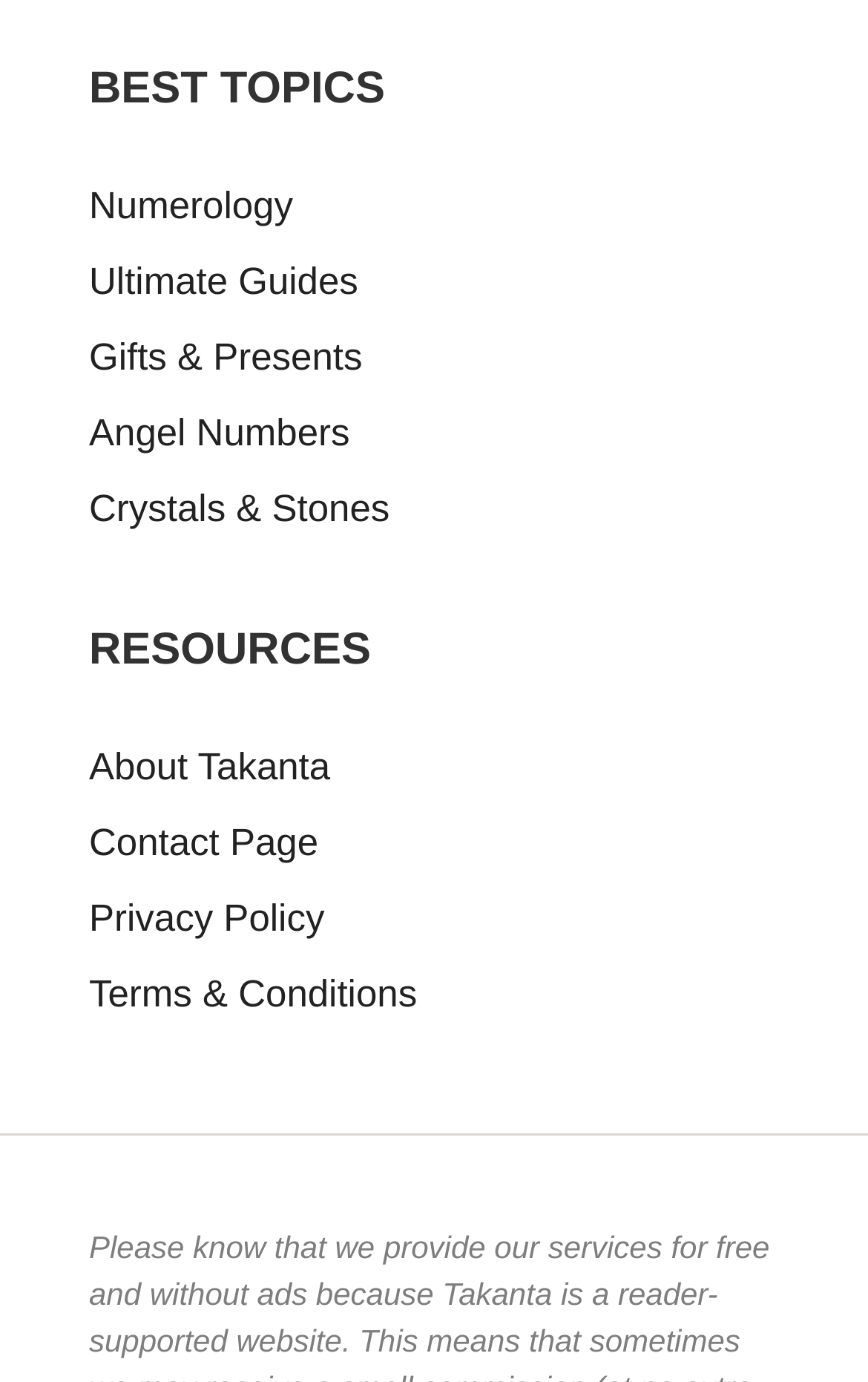Please provide a comprehensive answer to the question based on the screenshot: What is the purpose of the 'RESOURCES' section?

The 'RESOURCES' section contains links to 'About Takanta', 'Contact Page', 'Privacy Policy', and 'Terms & Conditions'. These links suggest that the purpose of this section is to provide additional information about the website, its creators, and its policies.